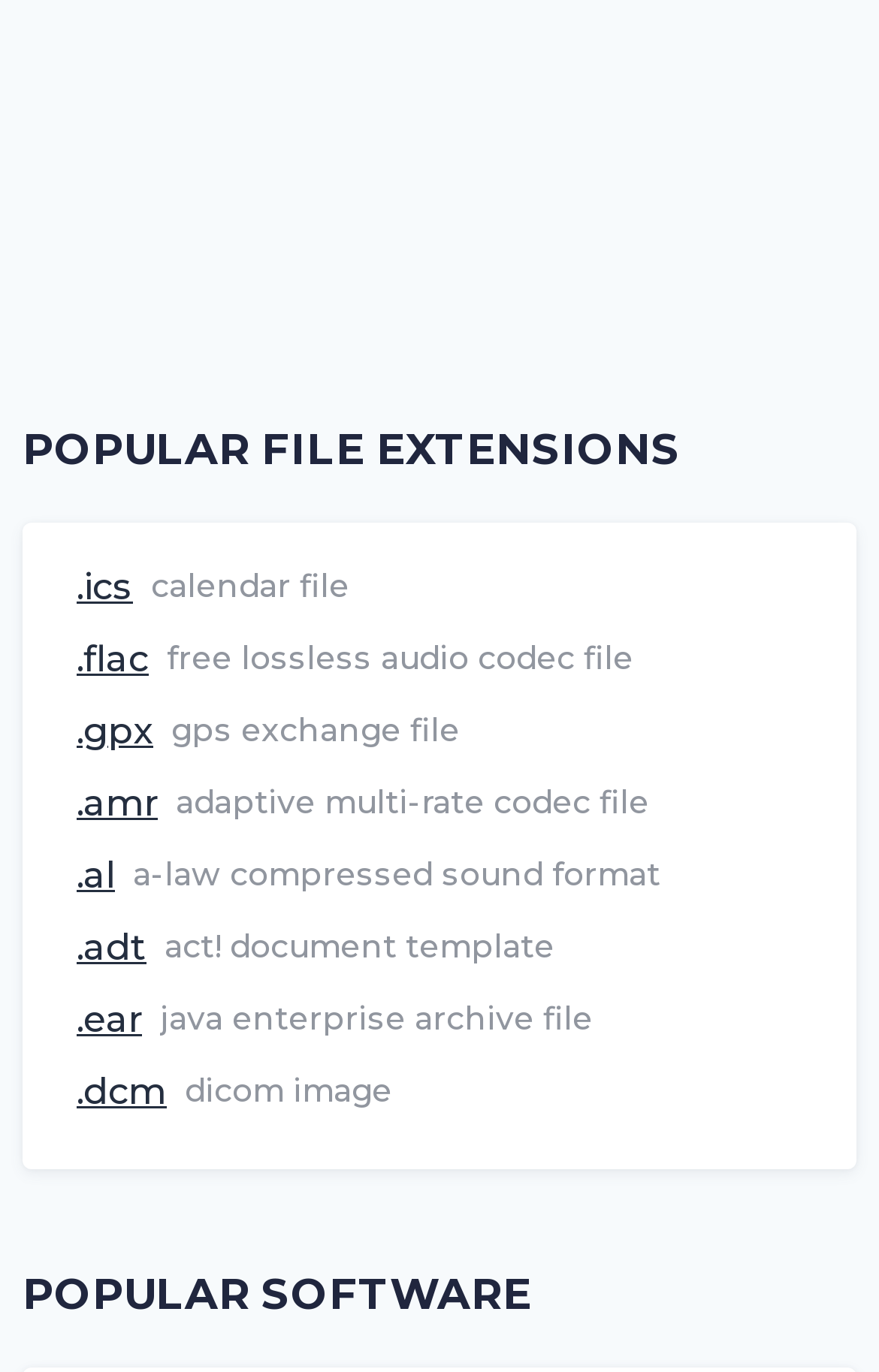Carefully examine the image and provide an in-depth answer to the question: What is the second category on the webpage?

After analyzing the webpage, I found that there are two main categories: 'POPULAR FILE EXTENSIONS' and 'POPULAR SOFTWARE', with the latter being the second category on the webpage.